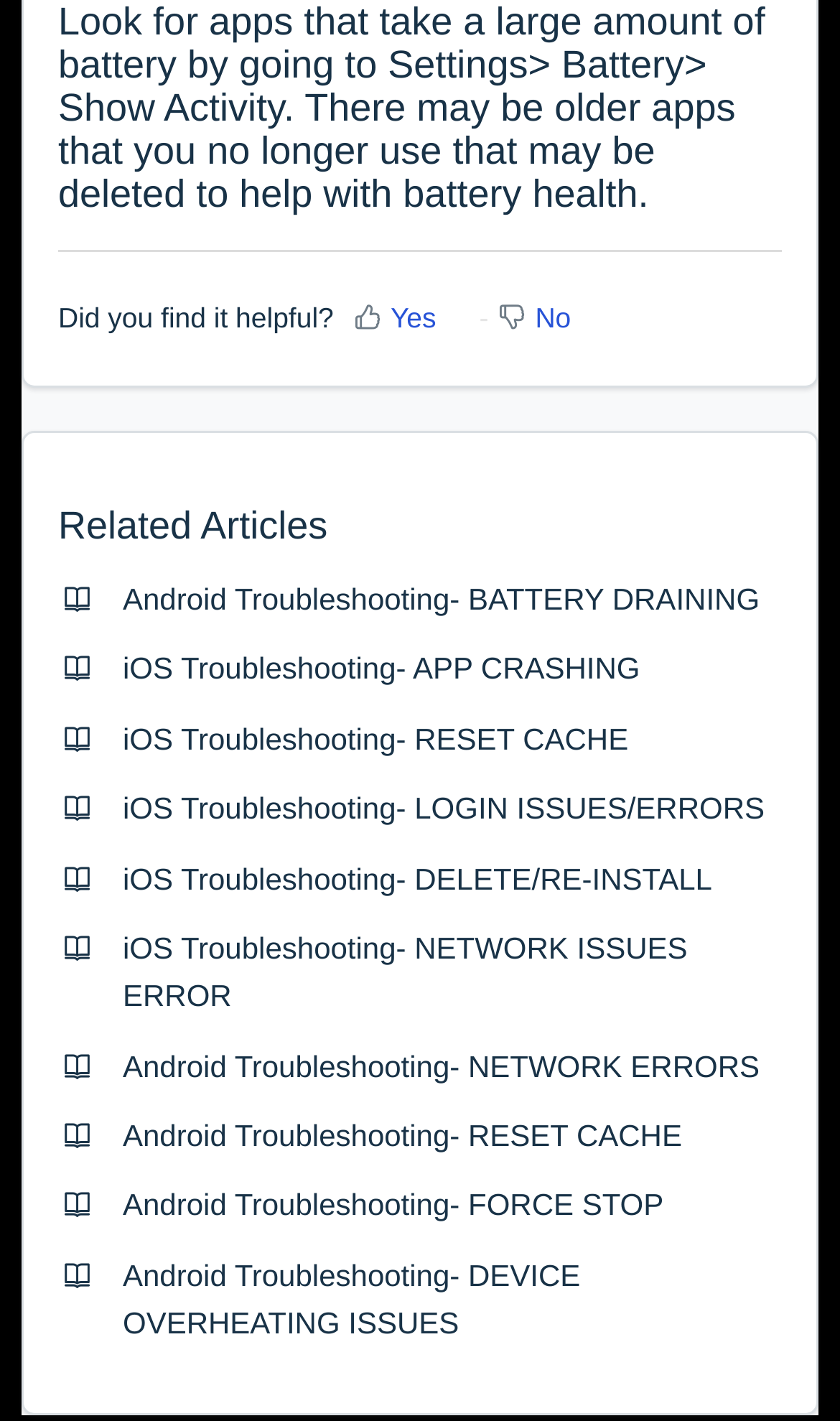Locate the bounding box coordinates of the region to be clicked to comply with the following instruction: "Go to ICER ASSOCIATION". The coordinates must be four float numbers between 0 and 1, in the form [left, top, right, bottom].

None